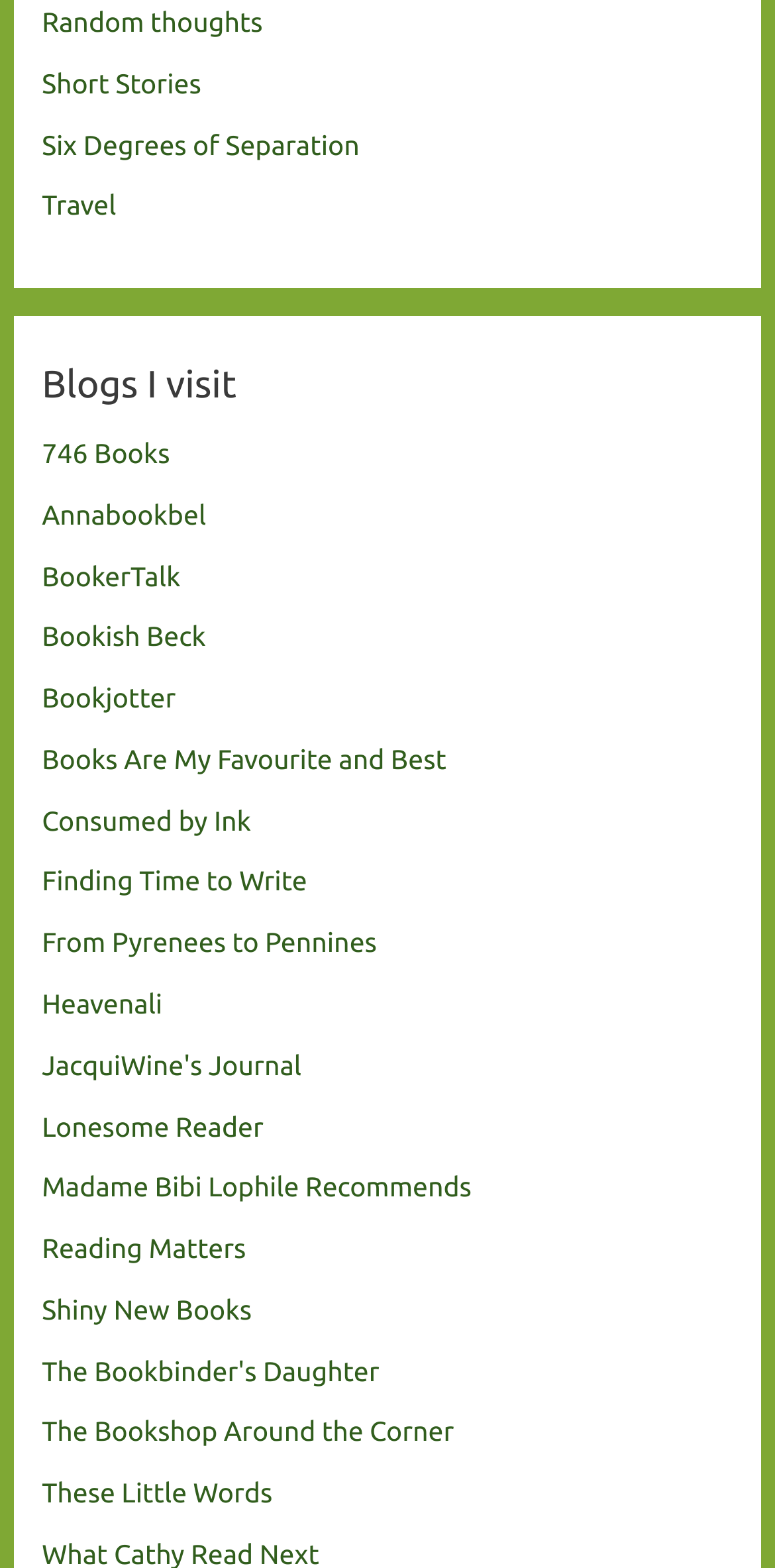Determine the bounding box coordinates of the element that should be clicked to execute the following command: "View the 'Travel' page".

[0.054, 0.121, 0.15, 0.141]